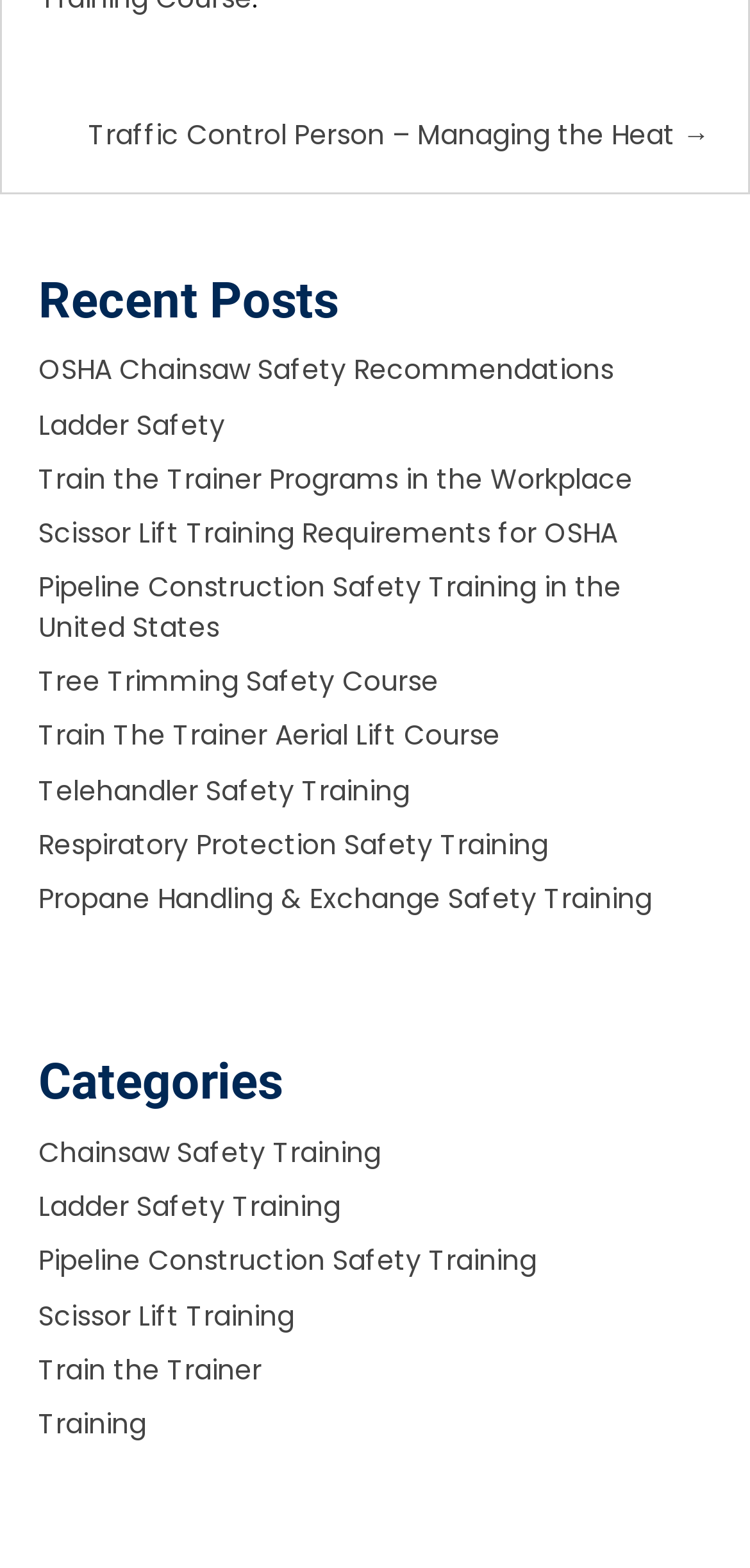What is the second heading on the page?
Please provide a single word or phrase in response based on the screenshot.

Recent Posts